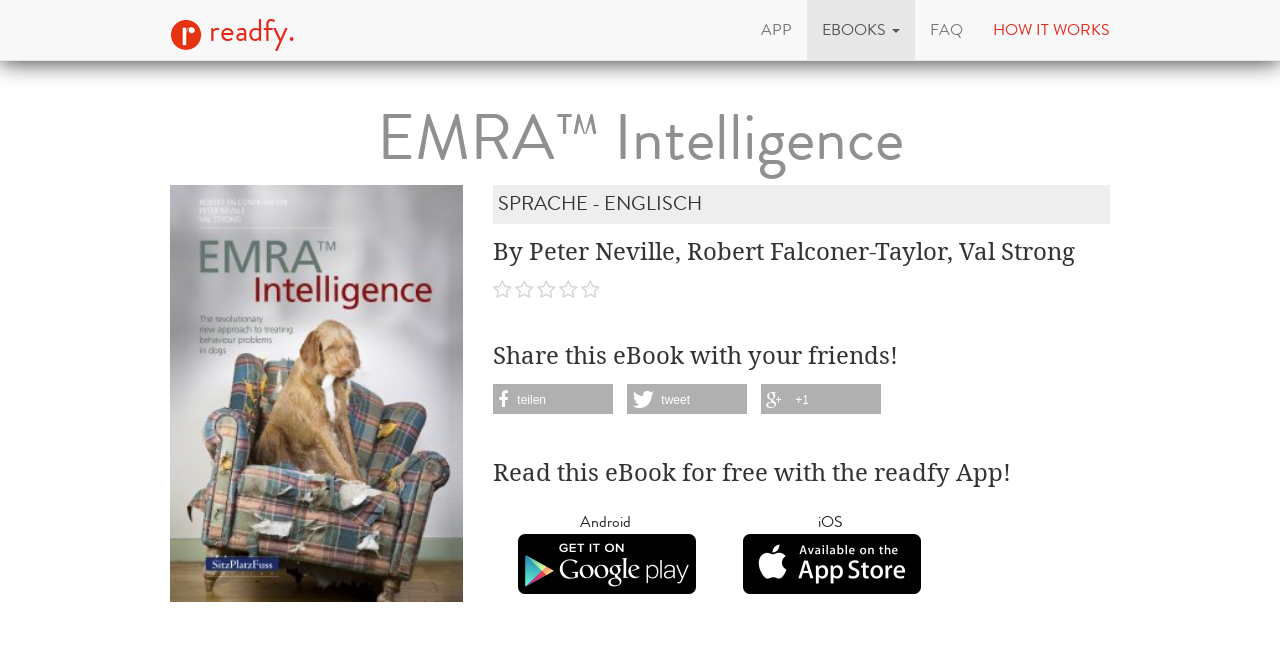Find and specify the bounding box coordinates that correspond to the clickable region for the instruction: "Click the HOW IT WORKS link".

[0.764, 0.0, 0.879, 0.089]